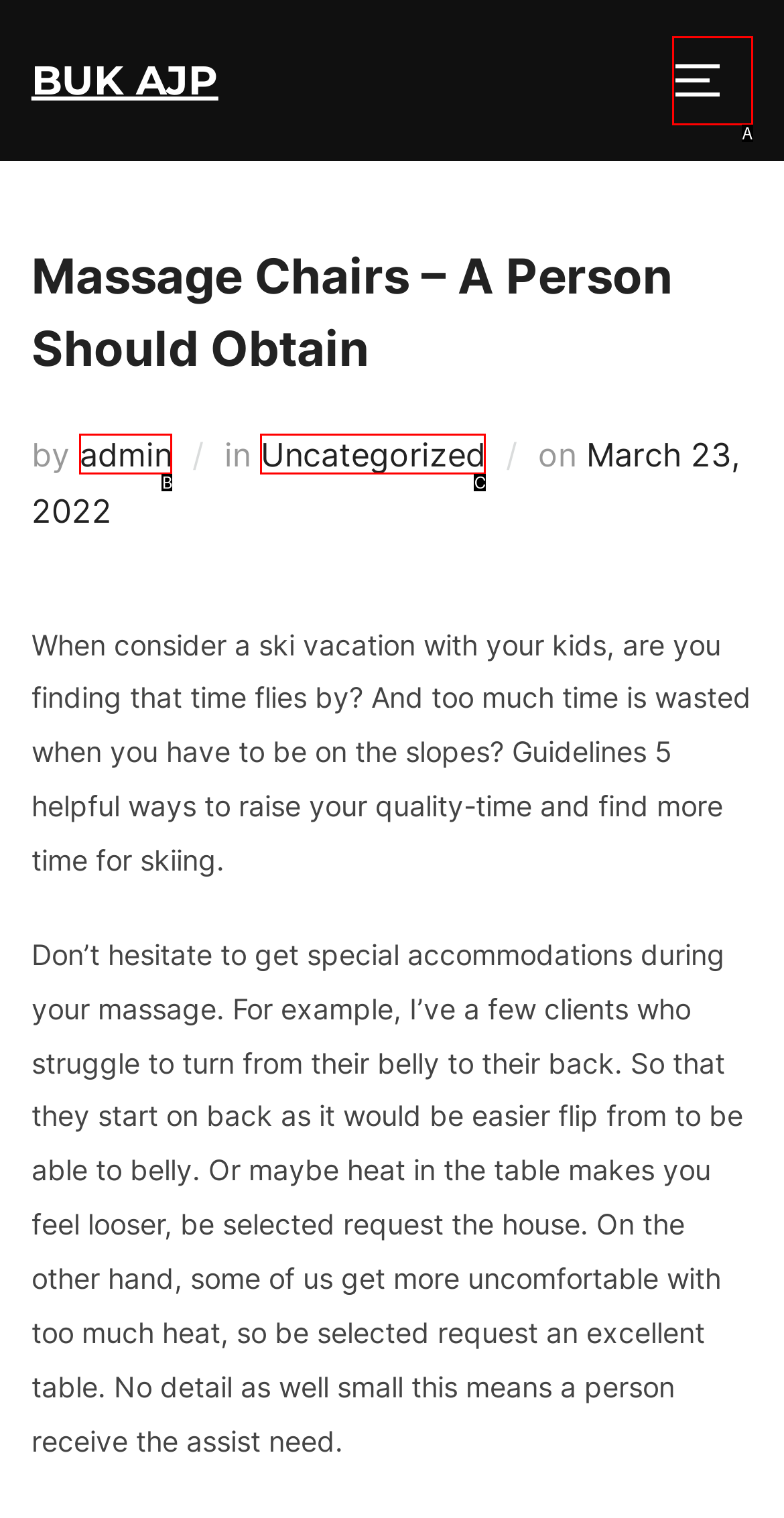Pinpoint the HTML element that fits the description: Uncategorized
Answer by providing the letter of the correct option.

C